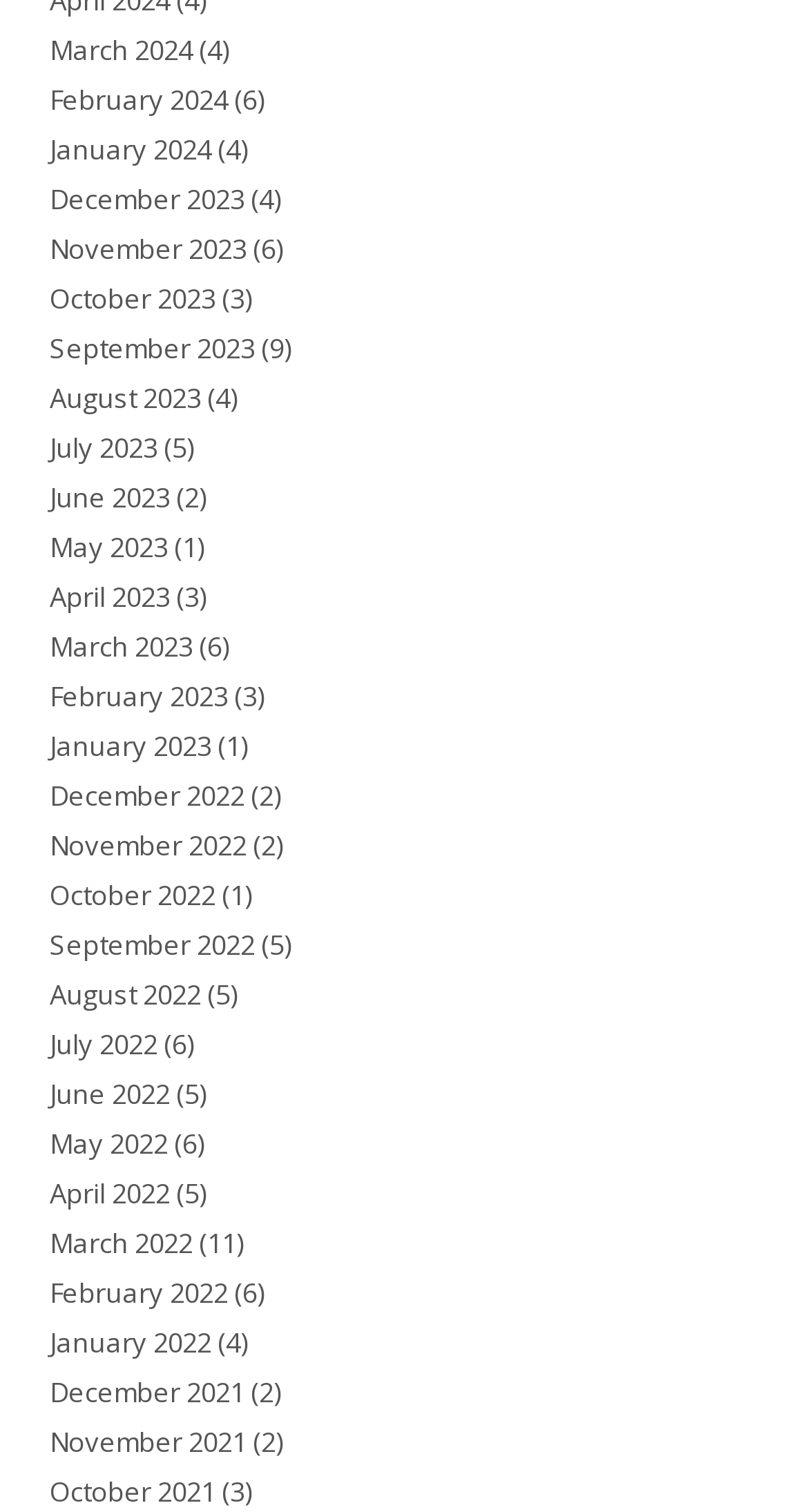Identify the bounding box coordinates of the section to be clicked to complete the task described by the following instruction: "View August 2023". The coordinates should be four float numbers between 0 and 1, formatted as [left, top, right, bottom].

[0.062, 0.251, 0.249, 0.276]